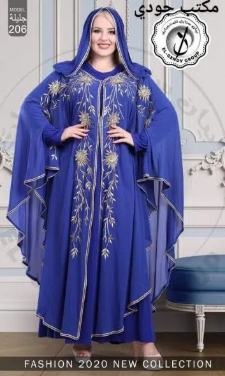Create an elaborate description of the image, covering every aspect.

The image showcases a beautiful Butterfly Abaya in a dark blue color, adorned with intricate embroidery. The design features a flowing silhouette complemented by elegant cape-like sleeves and a matching hood, creating a graceful and modest look. The model, smiling and posing confidently, highlights the abaya's craftsmanship, making it a perfect choice for both special occasions and everyday wear. The backdrop emphasizes the elegance of the outfit, reinforcing its appeal within the 2020 fashion collection. Priced at $55.00, this abaya is part of a range offered by Egypt Abaya, known for their stylish and high-quality clothing selections.